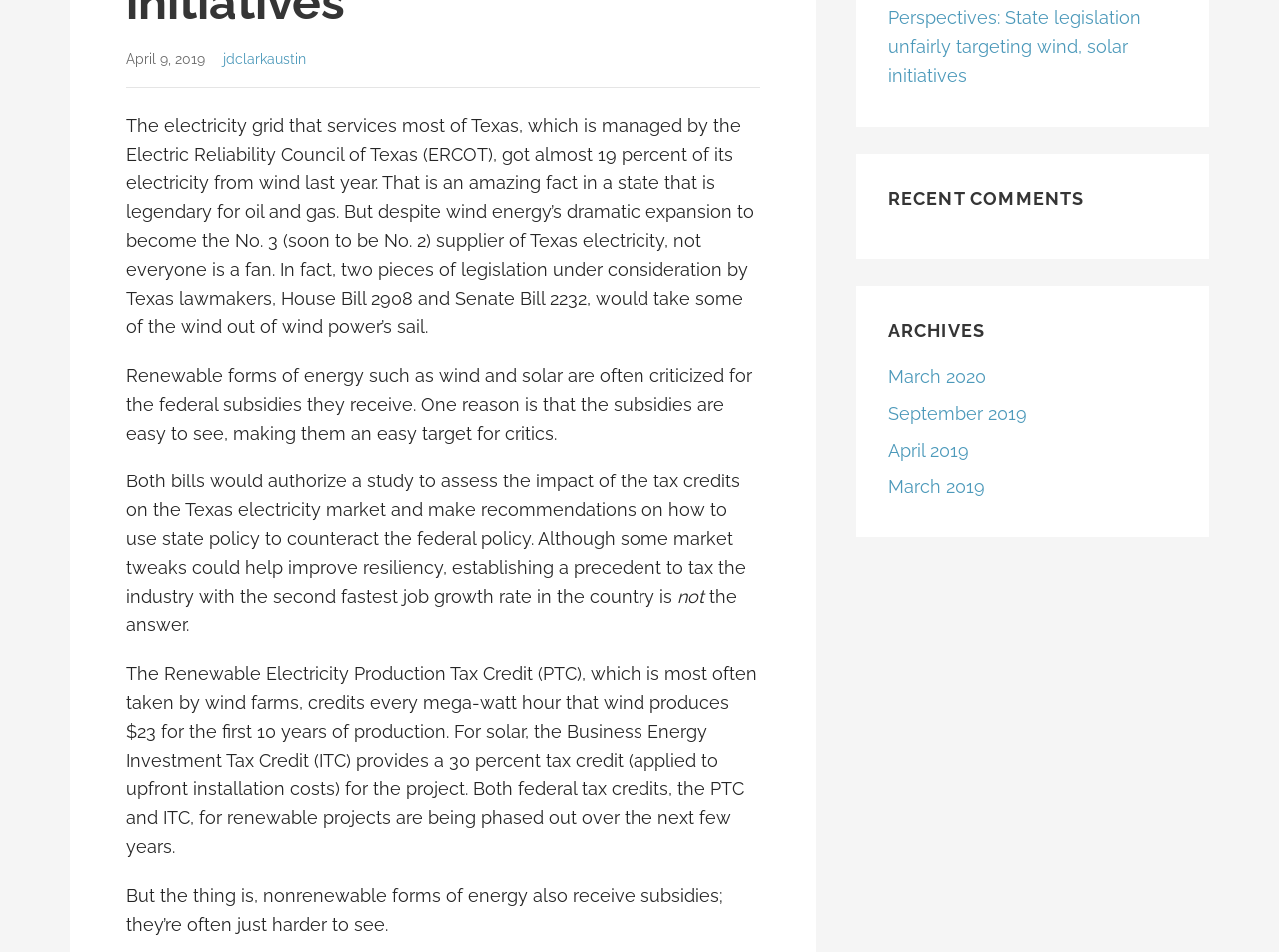Locate the bounding box of the UI element described by: "April 2019" in the given webpage screenshot.

[0.694, 0.461, 0.758, 0.483]